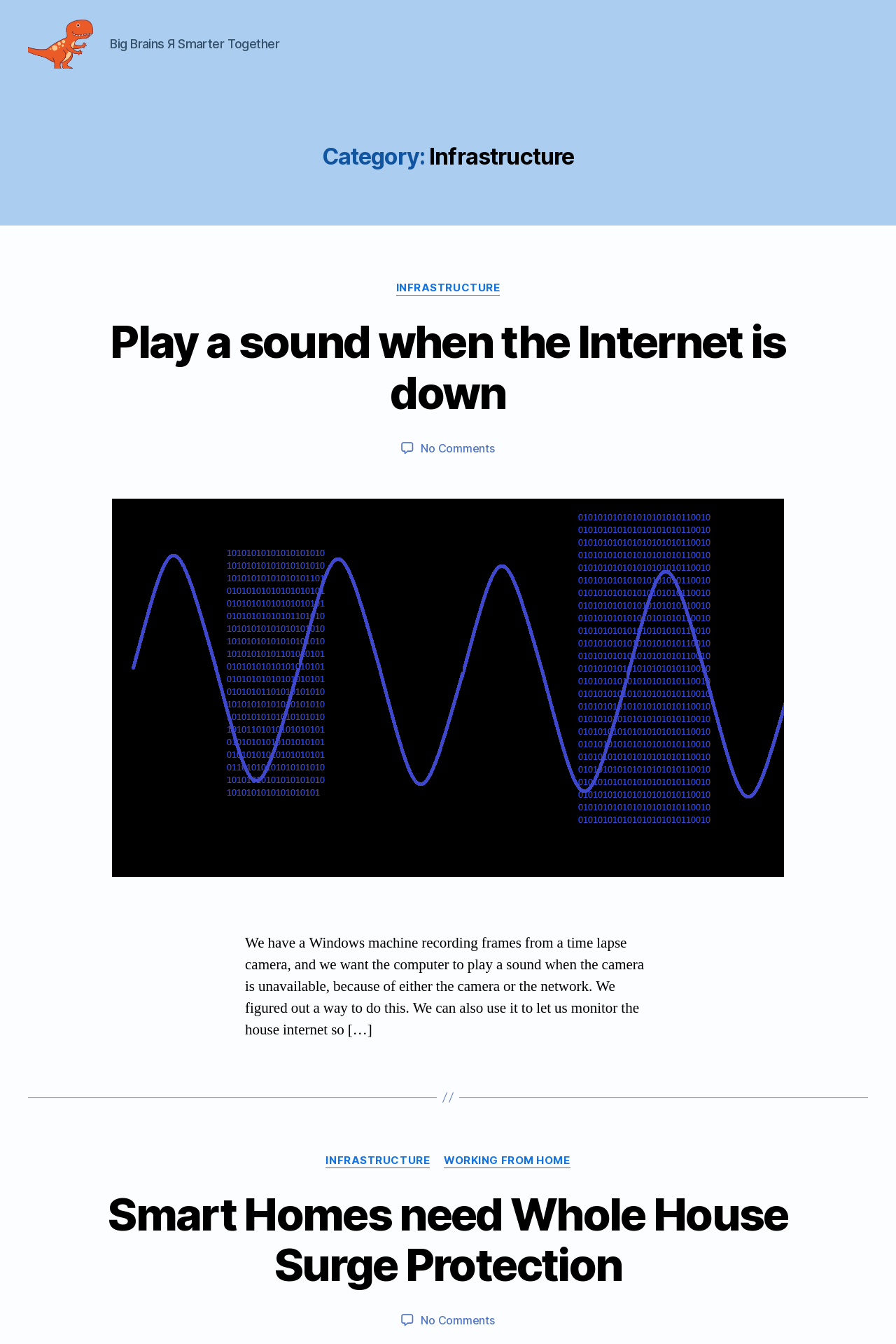How many articles are listed on the webpage?
Identify the answer in the screenshot and reply with a single word or phrase.

2